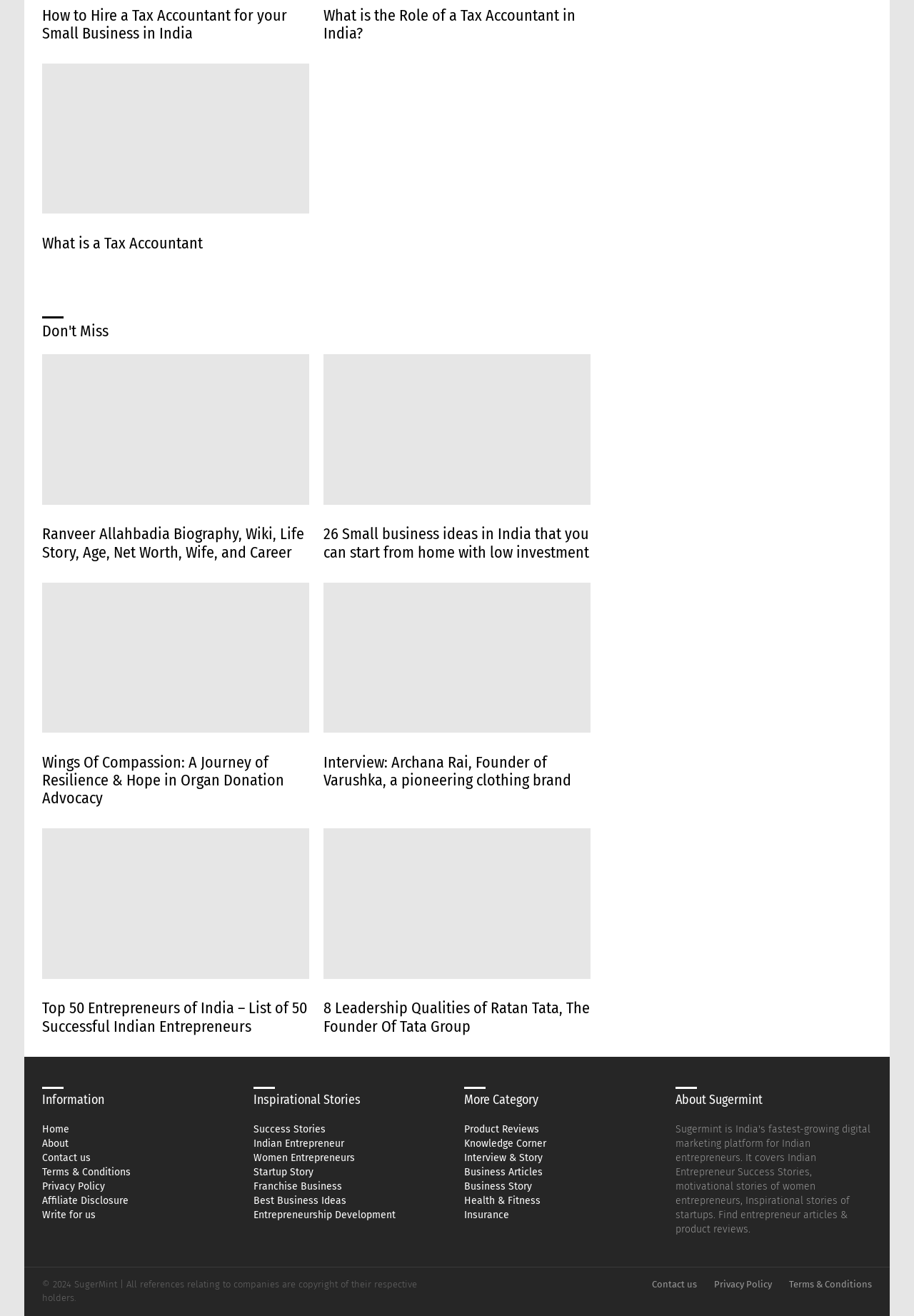What is the topic of the first article?
Examine the image closely and answer the question with as much detail as possible.

The first article is located at the top-left of the webpage, and its heading is 'What is a Tax Accountant'. This indicates that the topic of the first article is about tax accountants.